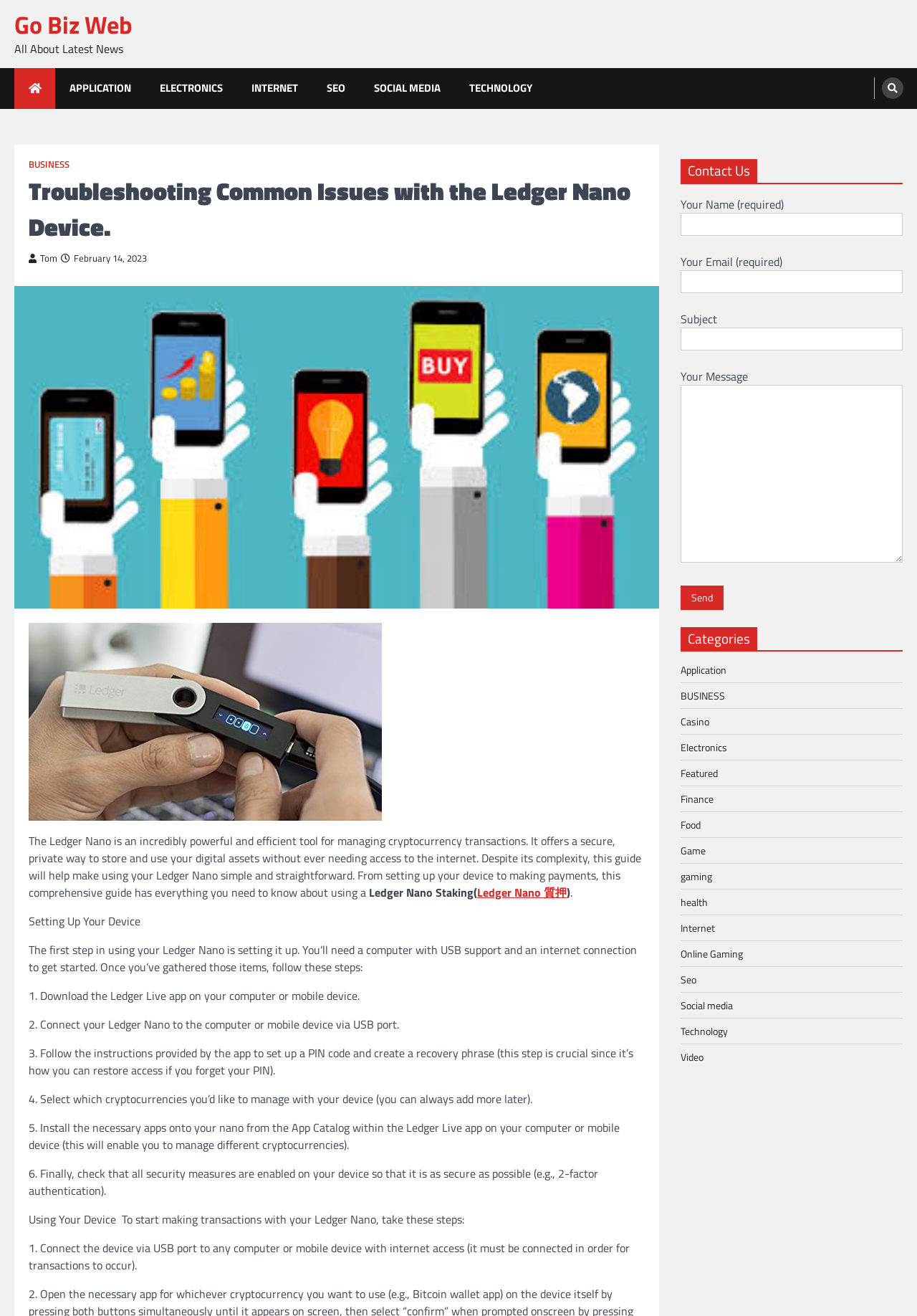Find the bounding box coordinates of the element to click in order to complete this instruction: "Go to contact us page". The bounding box coordinates must be four float numbers between 0 and 1, denoted as [left, top, right, bottom].

None